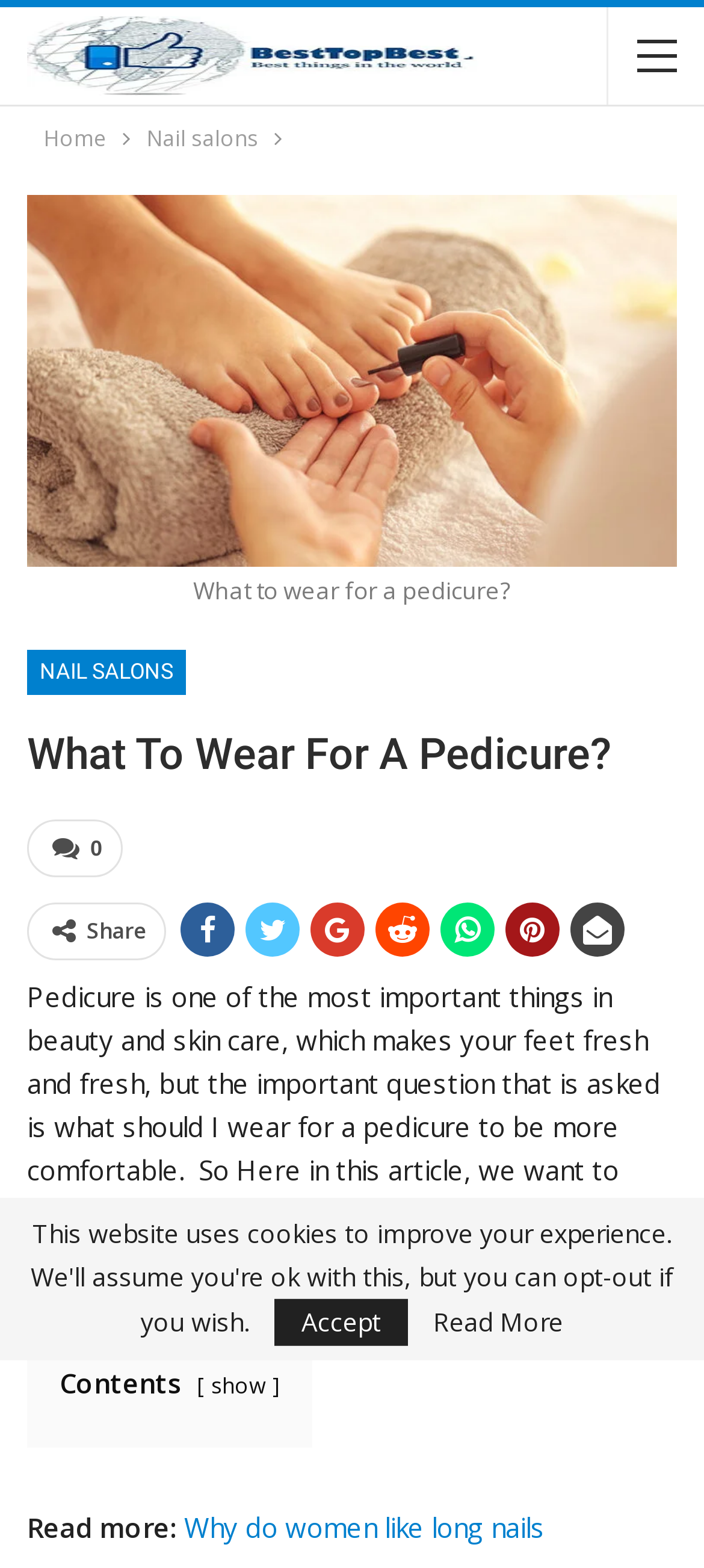Identify the bounding box coordinates of the region that needs to be clicked to carry out this instruction: "Share the content". Provide these coordinates as four float numbers ranging from 0 to 1, i.e., [left, top, right, bottom].

[0.123, 0.584, 0.208, 0.603]